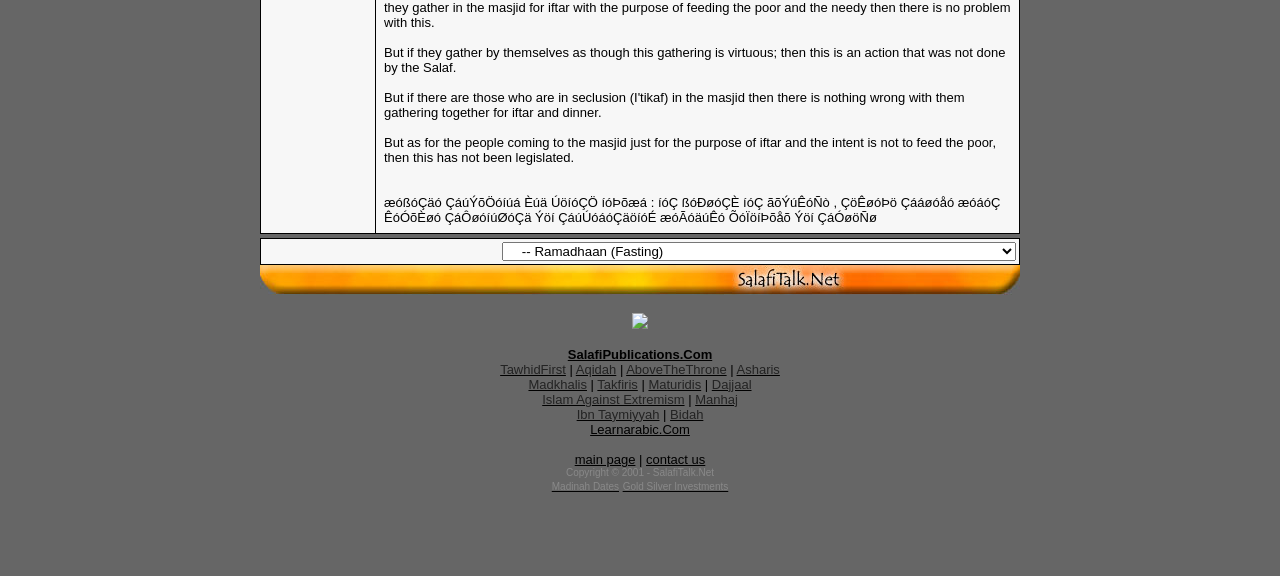Locate the bounding box coordinates of the element that should be clicked to fulfill the instruction: "Visit the 'About Us' page".

None